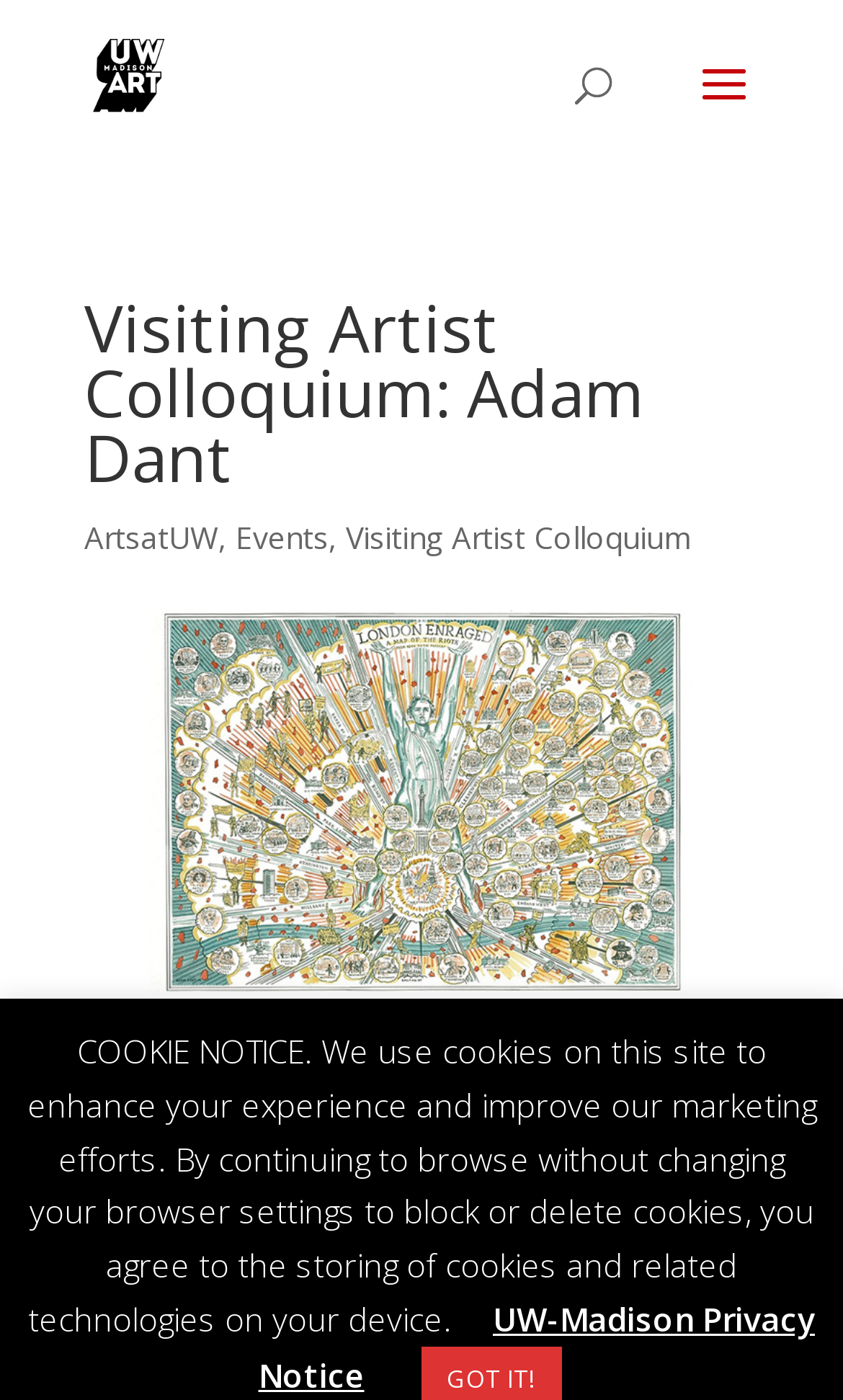What is the event date and time?
Look at the screenshot and respond with one word or a short phrase.

Wednesday, October 10 @ 5 – 6:15p